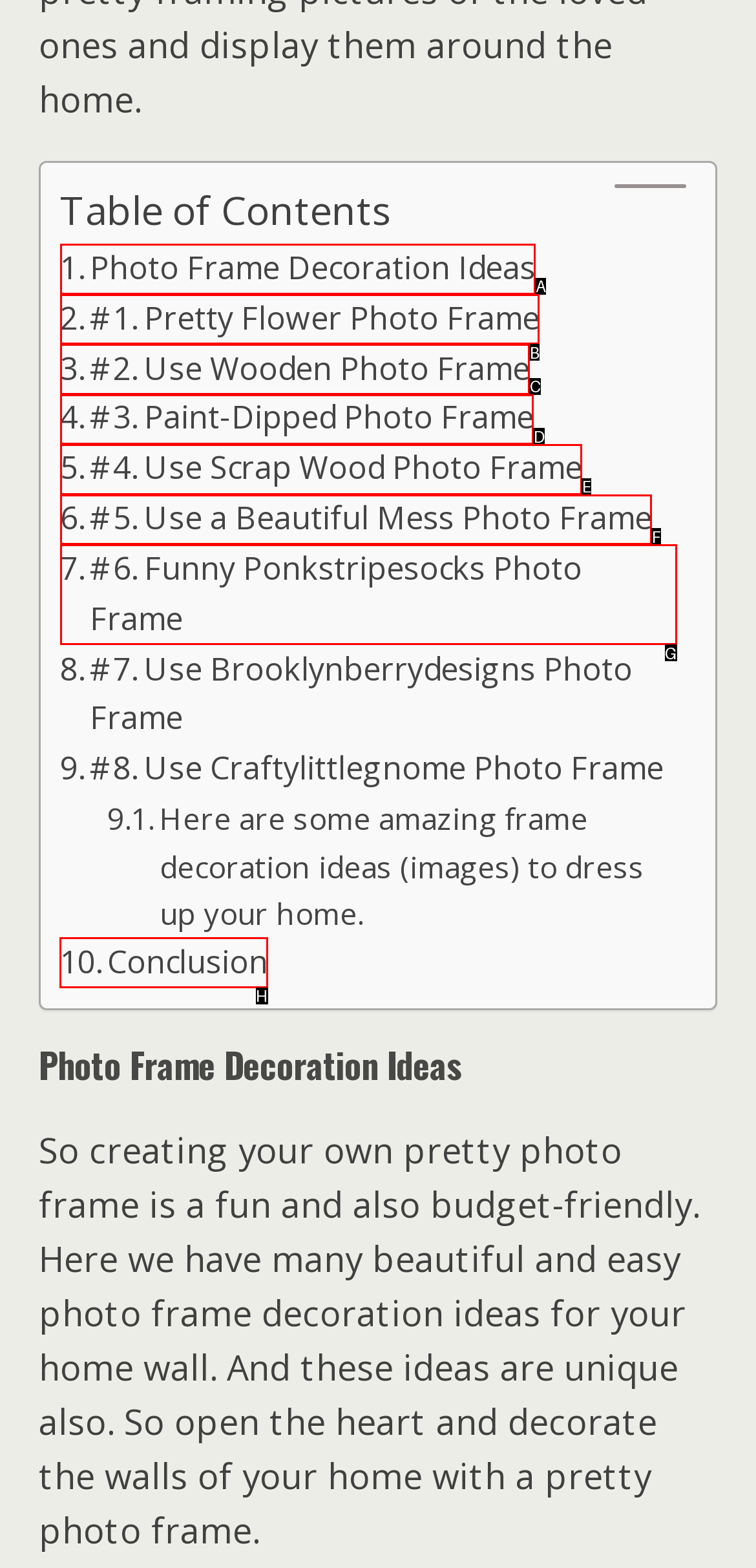Choose the UI element to click on to achieve this task: Go to 'Conclusion'. Reply with the letter representing the selected element.

H